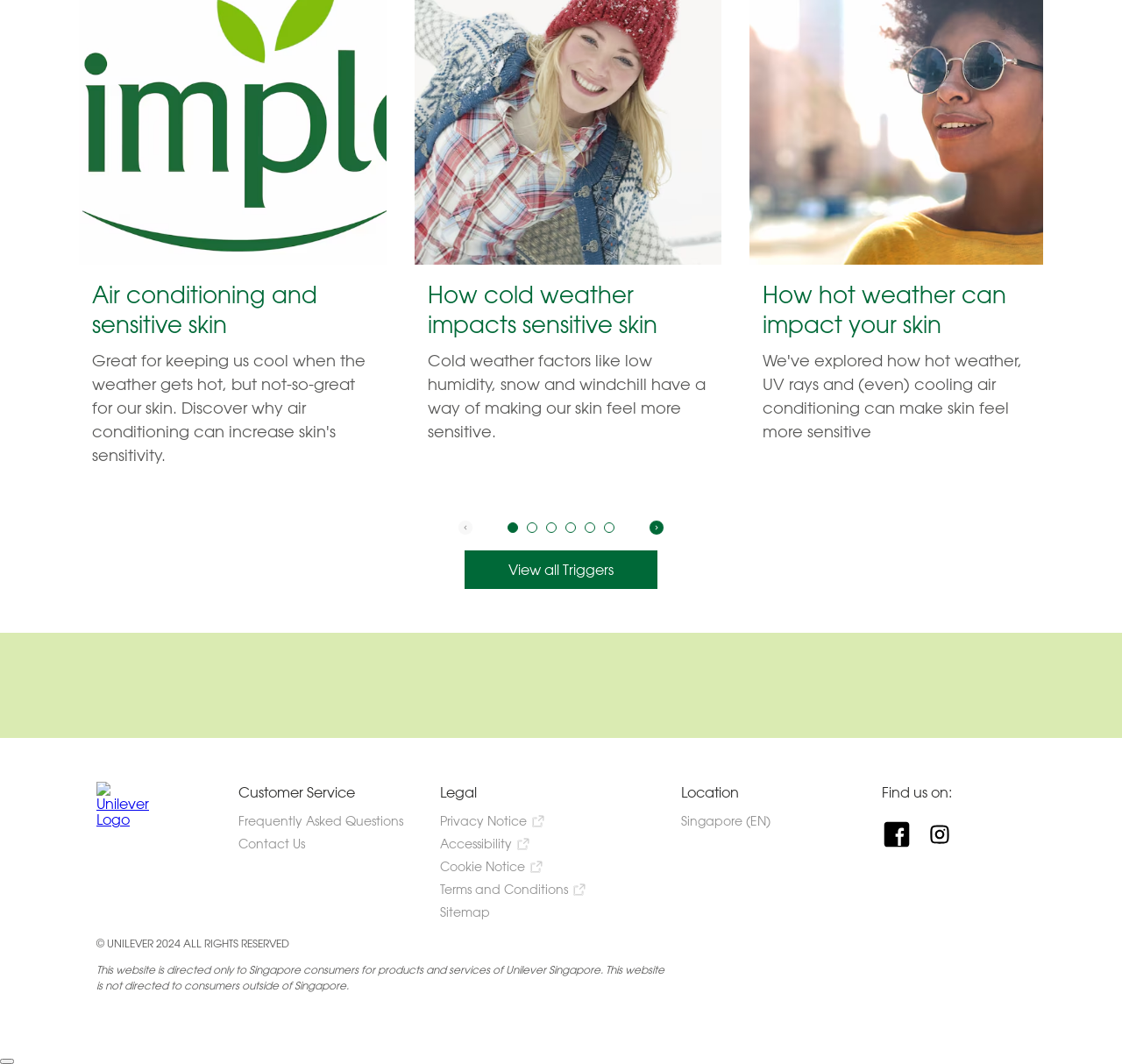What is the purpose of the 'View all Triggers' link?
Provide a detailed answer to the question, using the image to inform your response.

The 'View all Triggers' link is located below the links related to skin and weather, and its purpose is likely to allow users to view all triggers related to skin sensitivity, which is the main topic of the webpage.